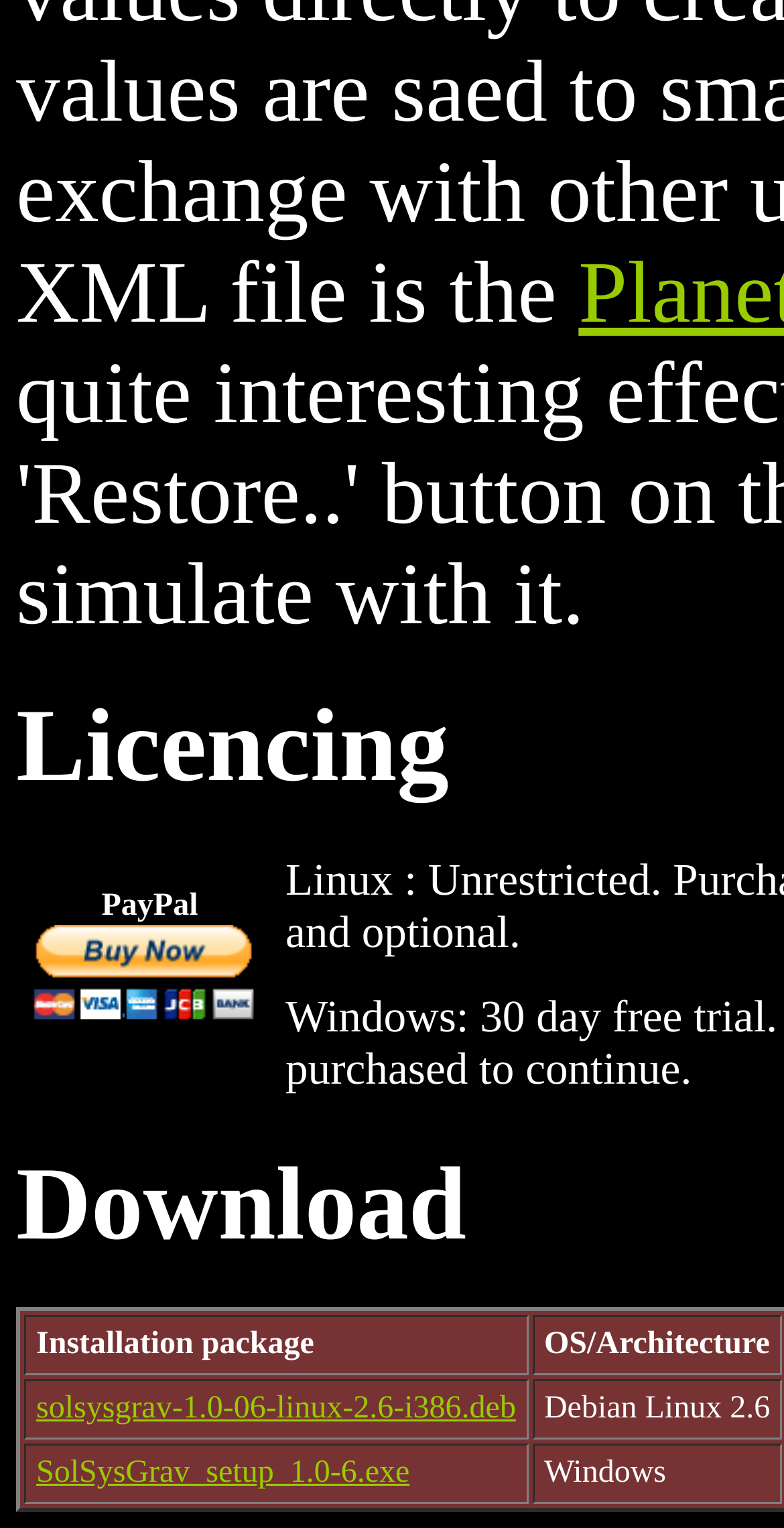Use a single word or phrase to respond to the question:
Is the 'Installation package' field required?

No